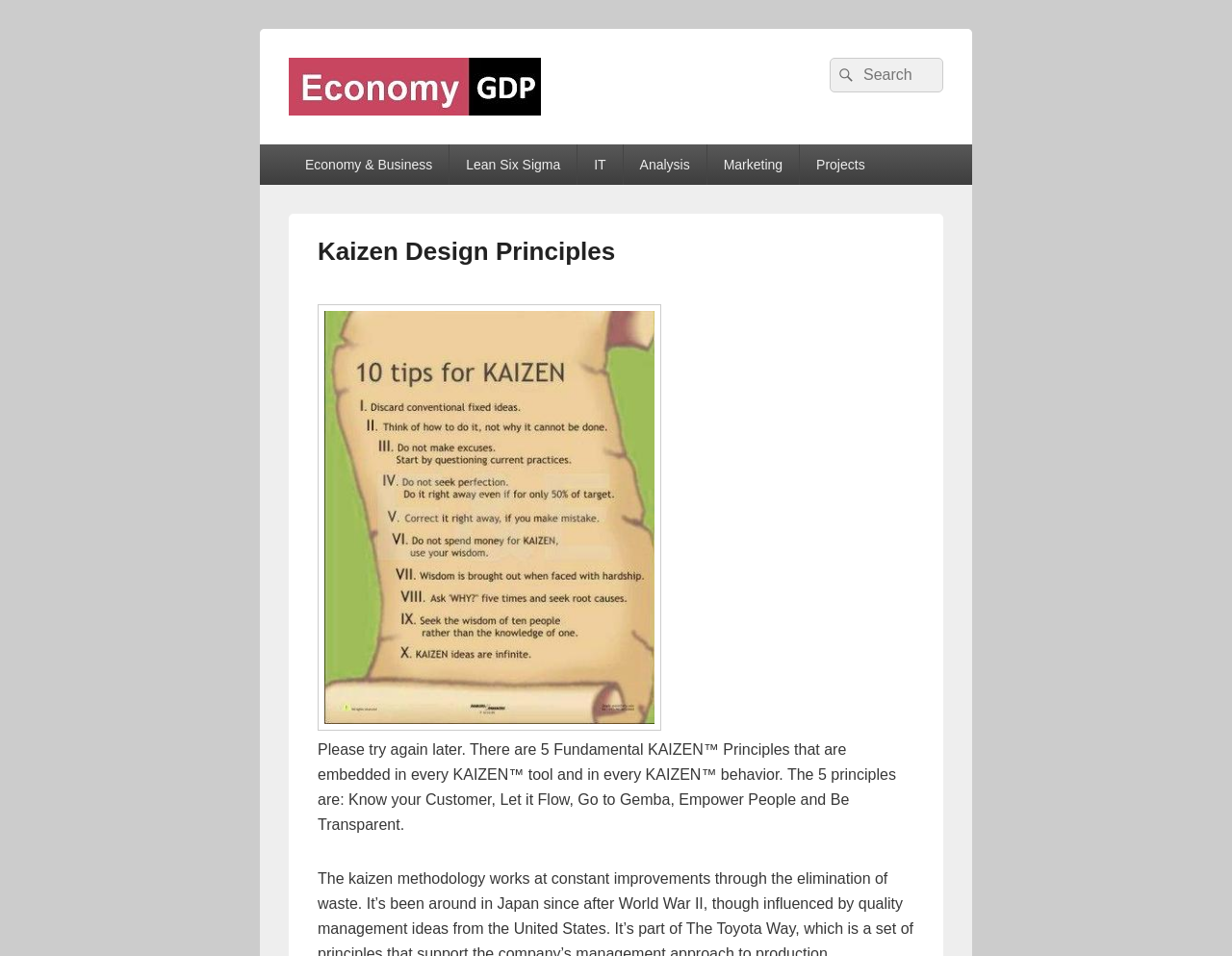Identify the bounding box coordinates for the UI element mentioned here: "Marketing". Provide the coordinates as four float values between 0 and 1, i.e., [left, top, right, bottom].

[0.574, 0.151, 0.649, 0.193]